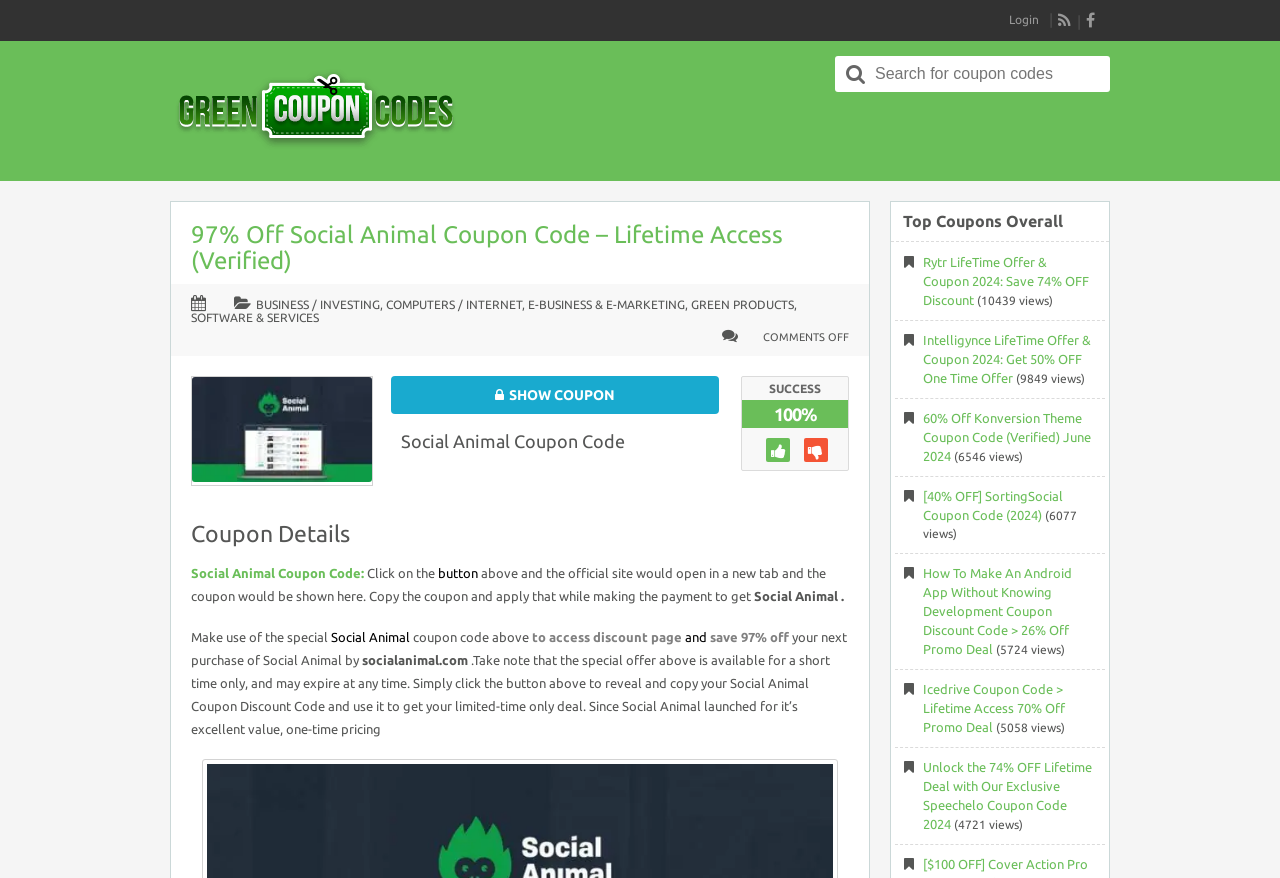Given the element description "E-Business & E-Marketing" in the screenshot, predict the bounding box coordinates of that UI element.

[0.412, 0.339, 0.535, 0.356]